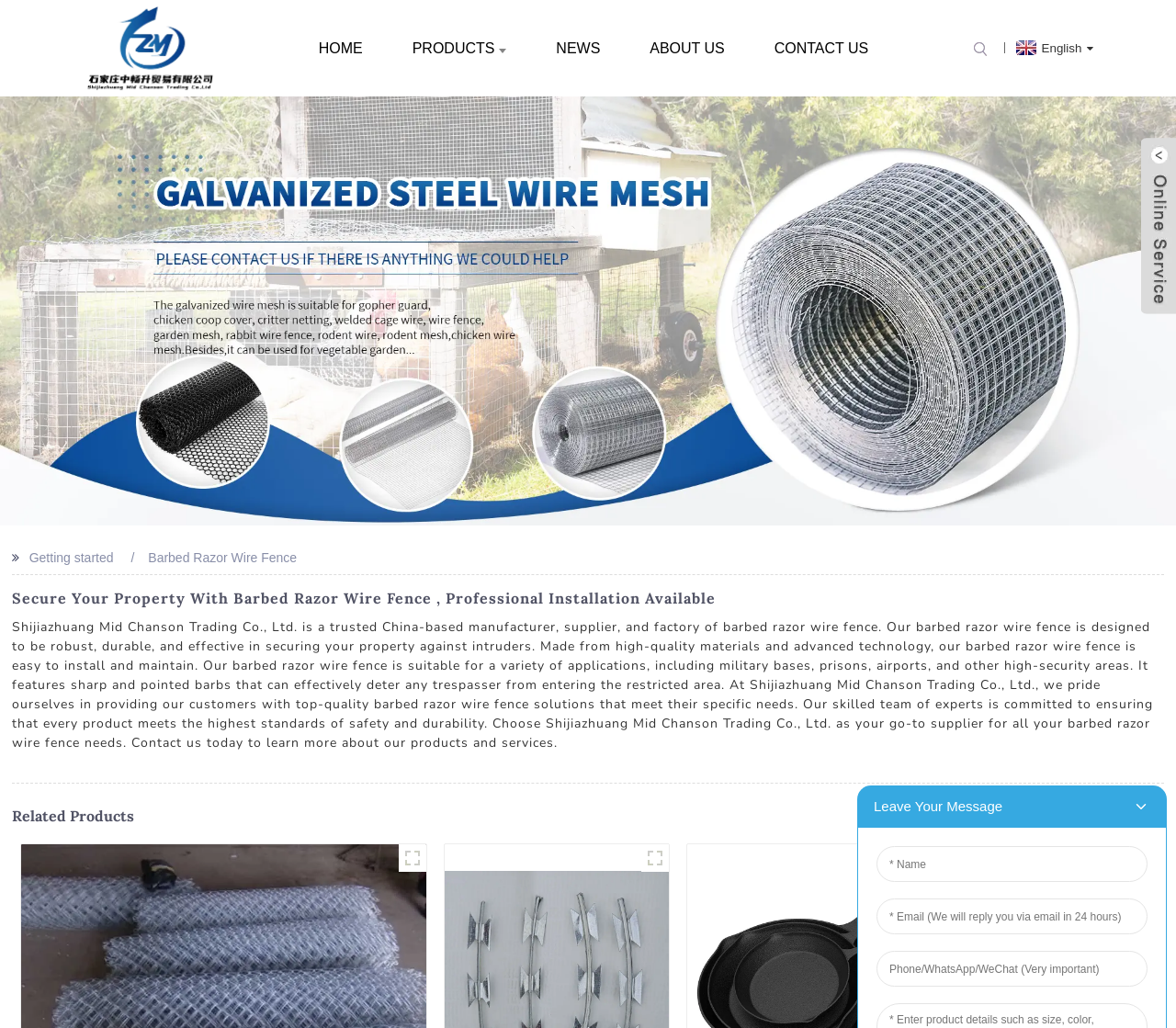Refer to the screenshot and answer the following question in detail:
How many related products are listed?

By examining the 'Related Products' section, I can see that there are four links listed, each representing a related product. These links are 'cScCc (1)', 'sava (3)', 'ACVAV (2)', and 'acav (4)'.